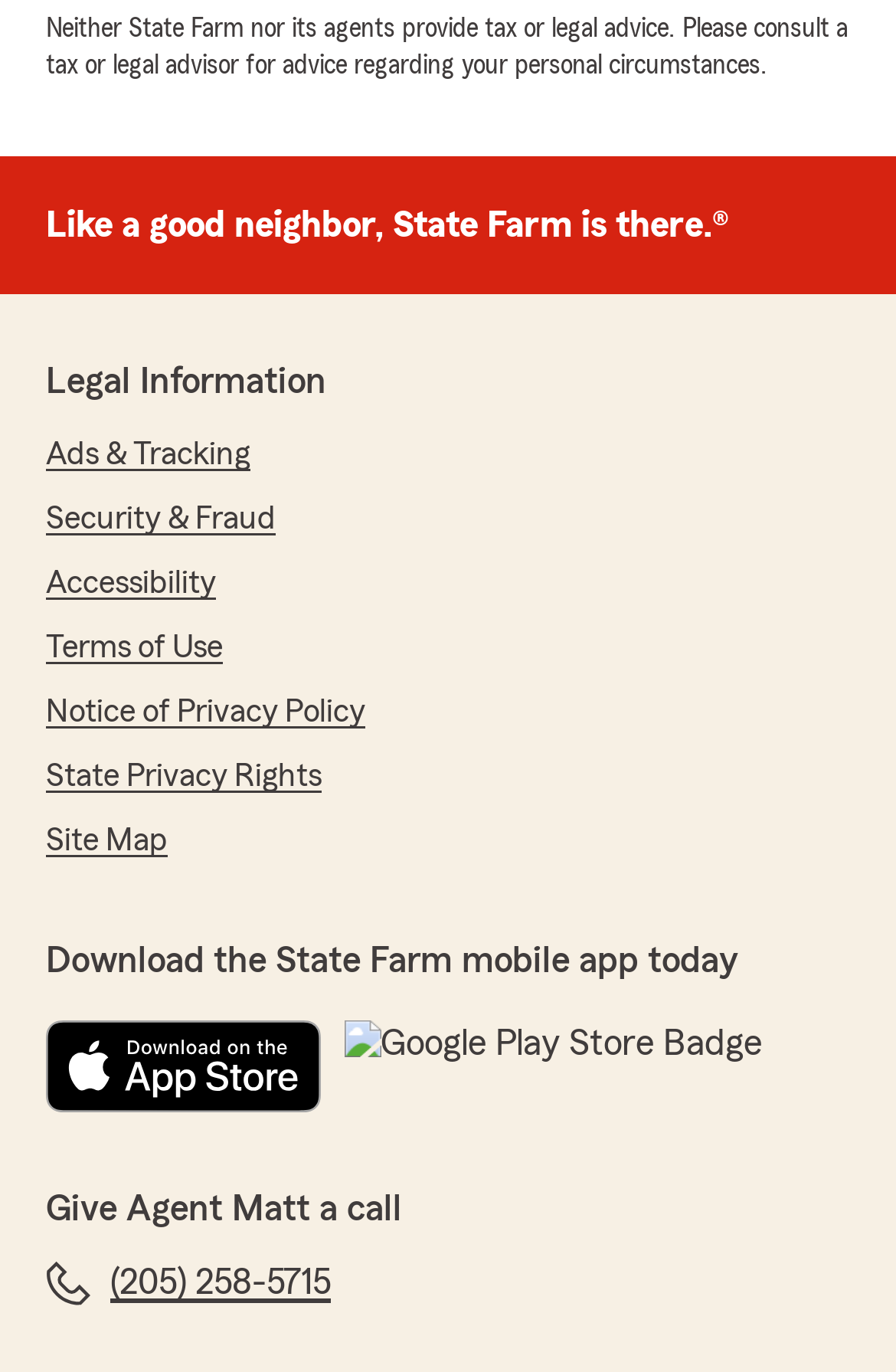Locate the bounding box coordinates of the clickable element to fulfill the following instruction: "View Legal Information". Provide the coordinates as four float numbers between 0 and 1 in the format [left, top, right, bottom].

[0.051, 0.265, 0.364, 0.292]